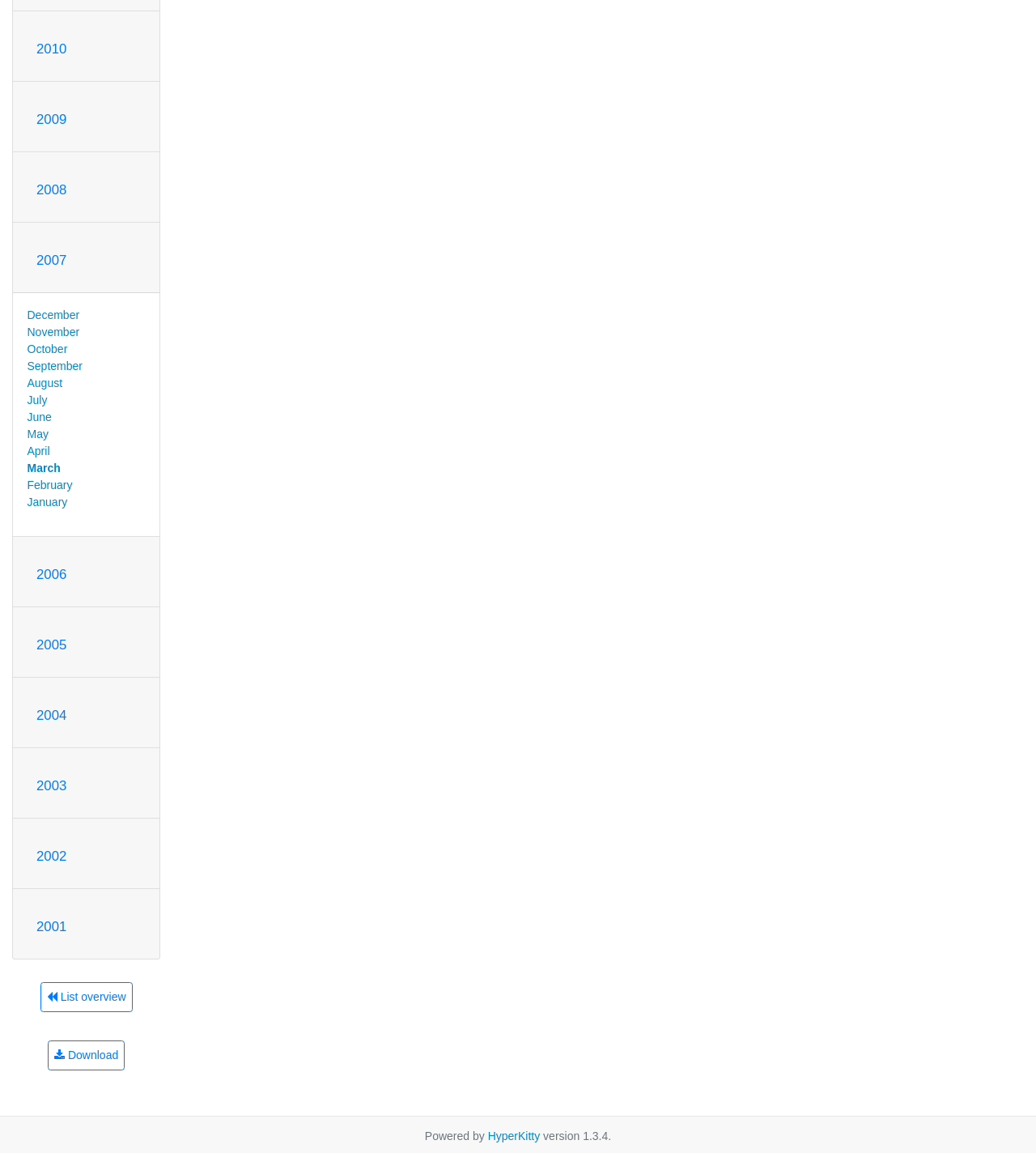Determine the bounding box coordinates for the UI element with the following description: "List overview". The coordinates should be four float numbers between 0 and 1, represented as [left, top, right, bottom].

[0.039, 0.852, 0.128, 0.878]